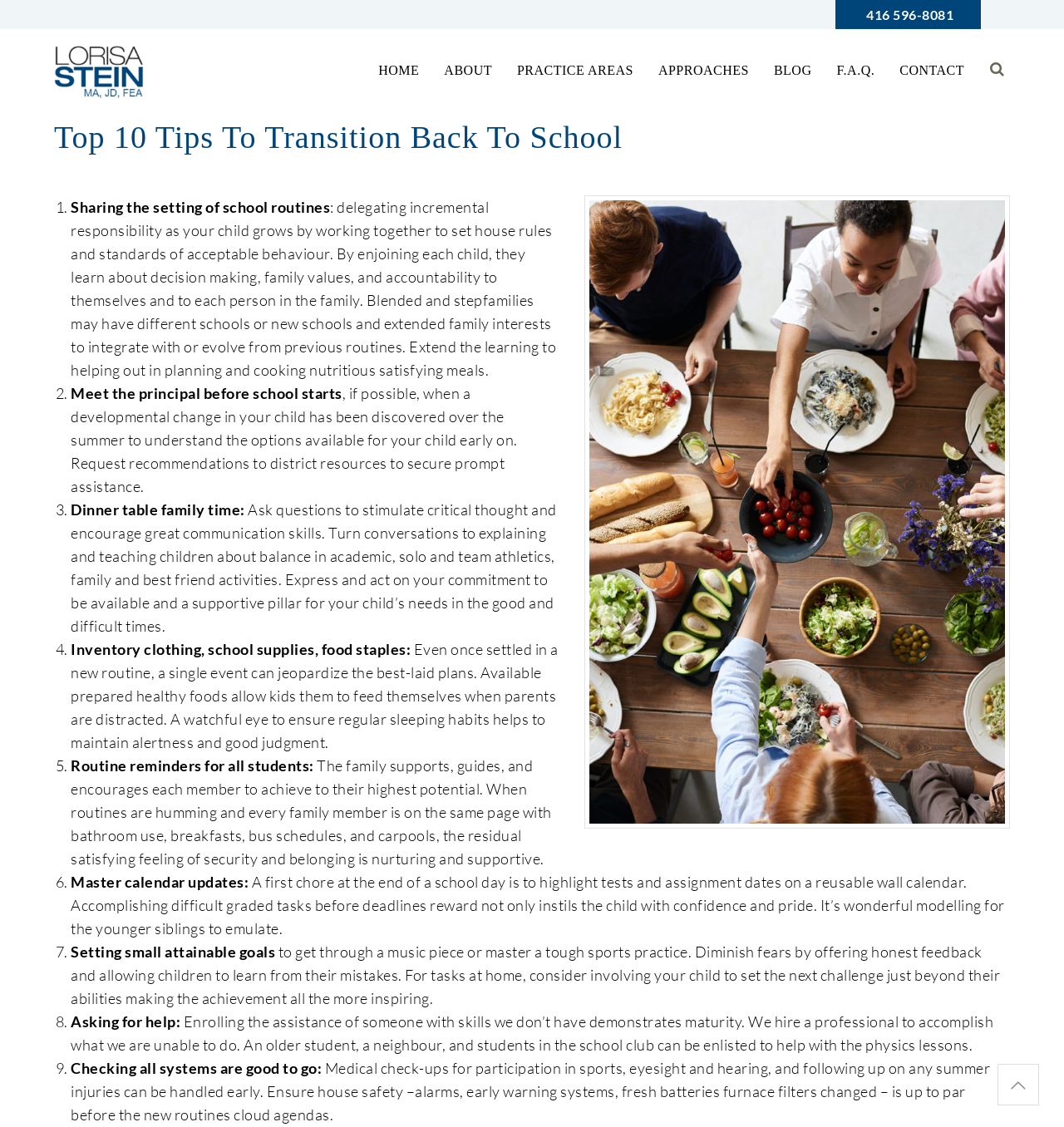Please mark the clickable region by giving the bounding box coordinates needed to complete this instruction: "Go to HOME page".

[0.344, 0.056, 0.406, 0.069]